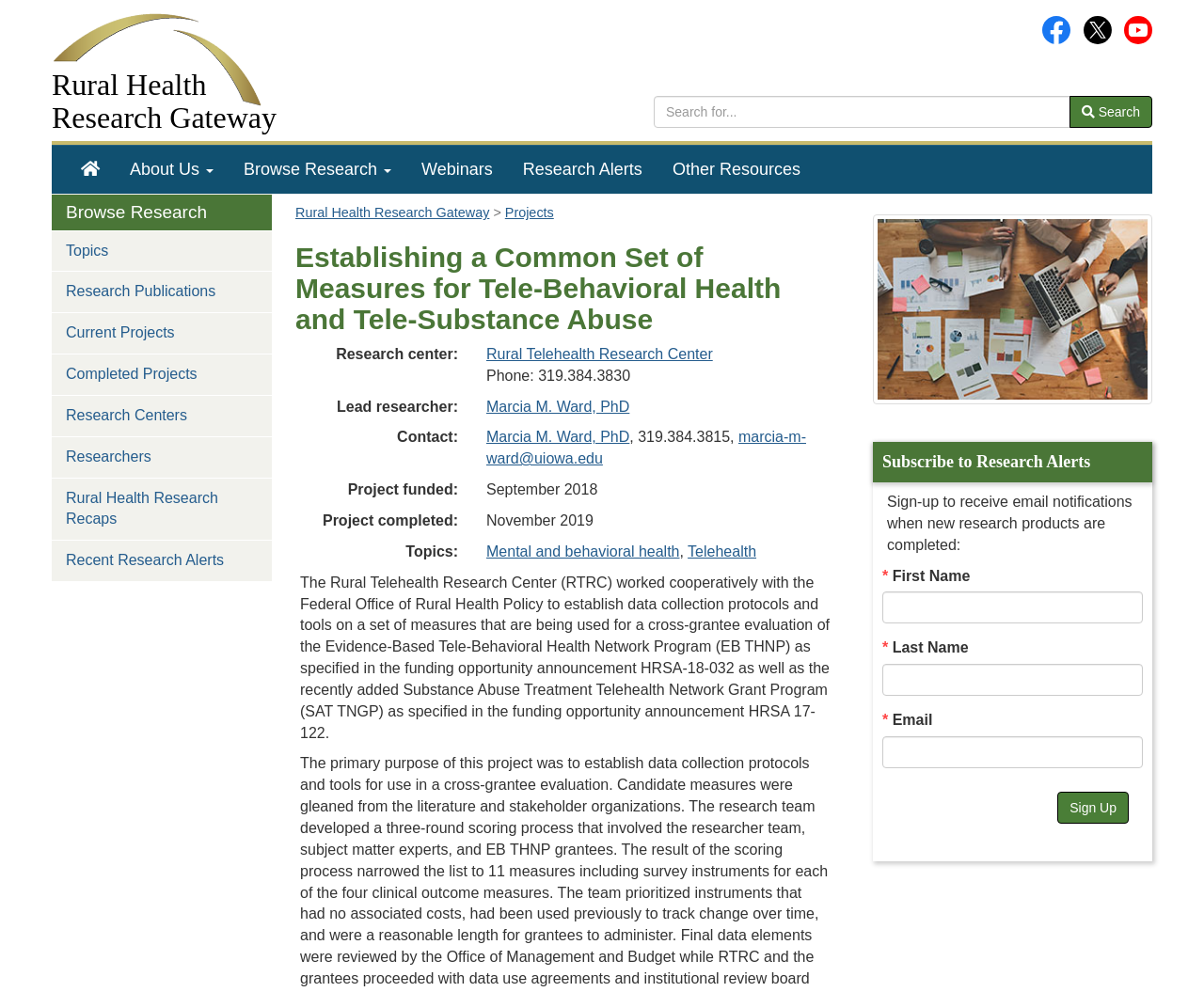Could you specify the bounding box coordinates for the clickable section to complete the following instruction: "Subscribe to Research Alerts"?

[0.878, 0.798, 0.938, 0.83]